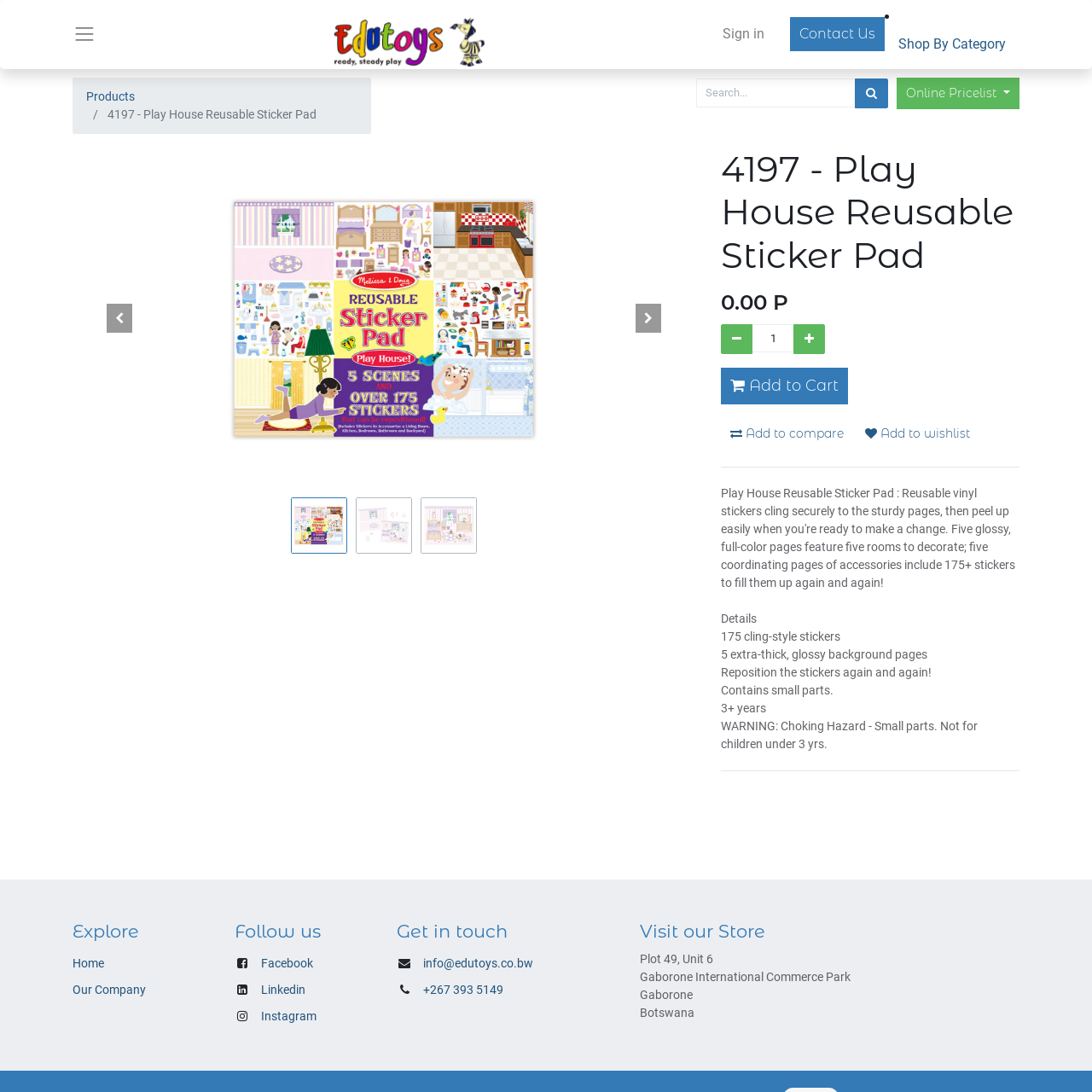Please find and generate the text of the main heading on the webpage.

4197 - Play House Reusable Sticker Pad